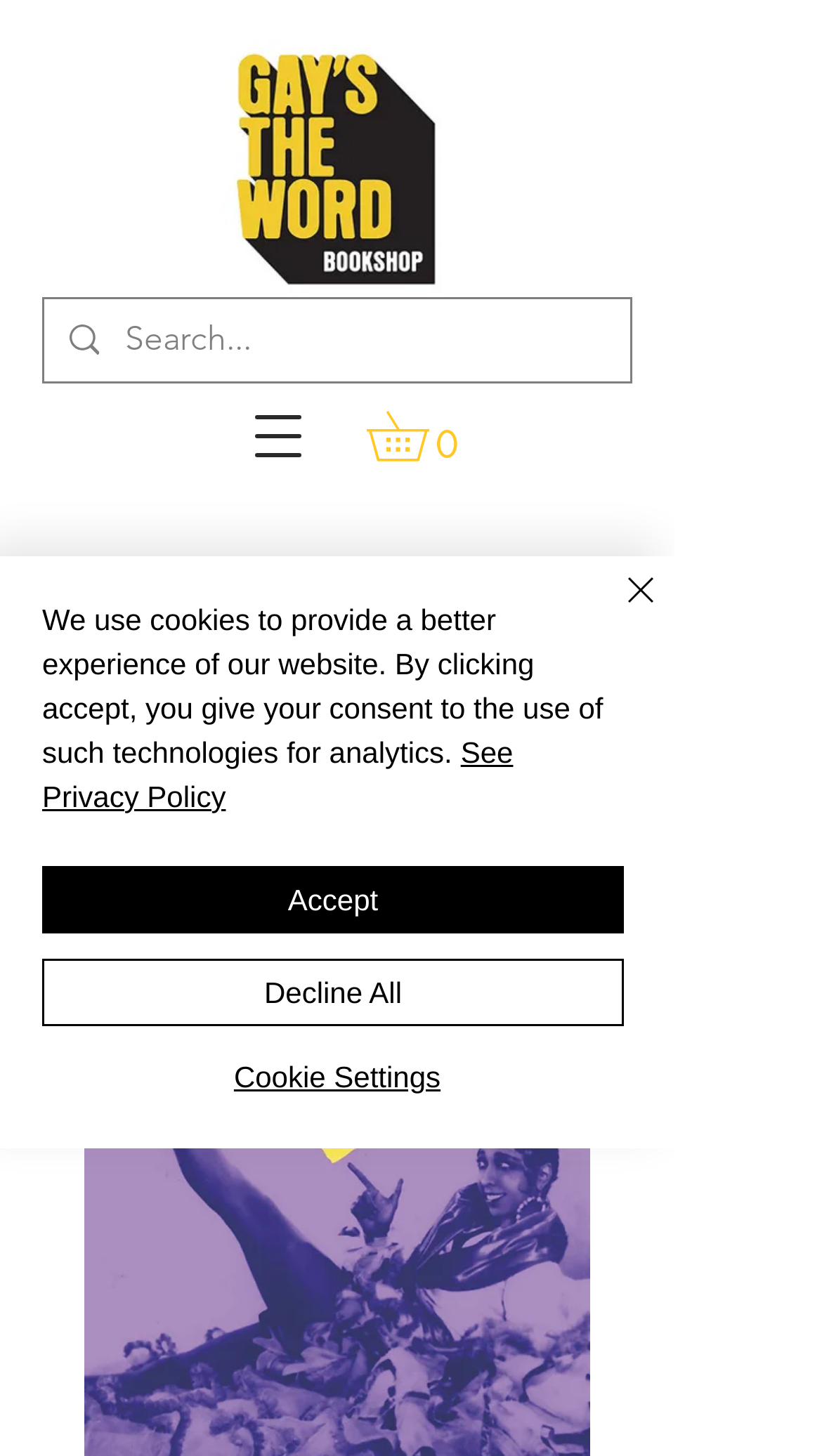What is the purpose of the 'Back to Home' link?
Could you answer the question in a detailed manner, providing as much information as possible?

The 'Back to Home' link is located at the top right of the webpage, and it's a link with a bounding box of [0.103, 0.378, 0.718, 0.412]. The link is accompanied by an icon, and its purpose is to allow users to navigate back to the homepage of the website.